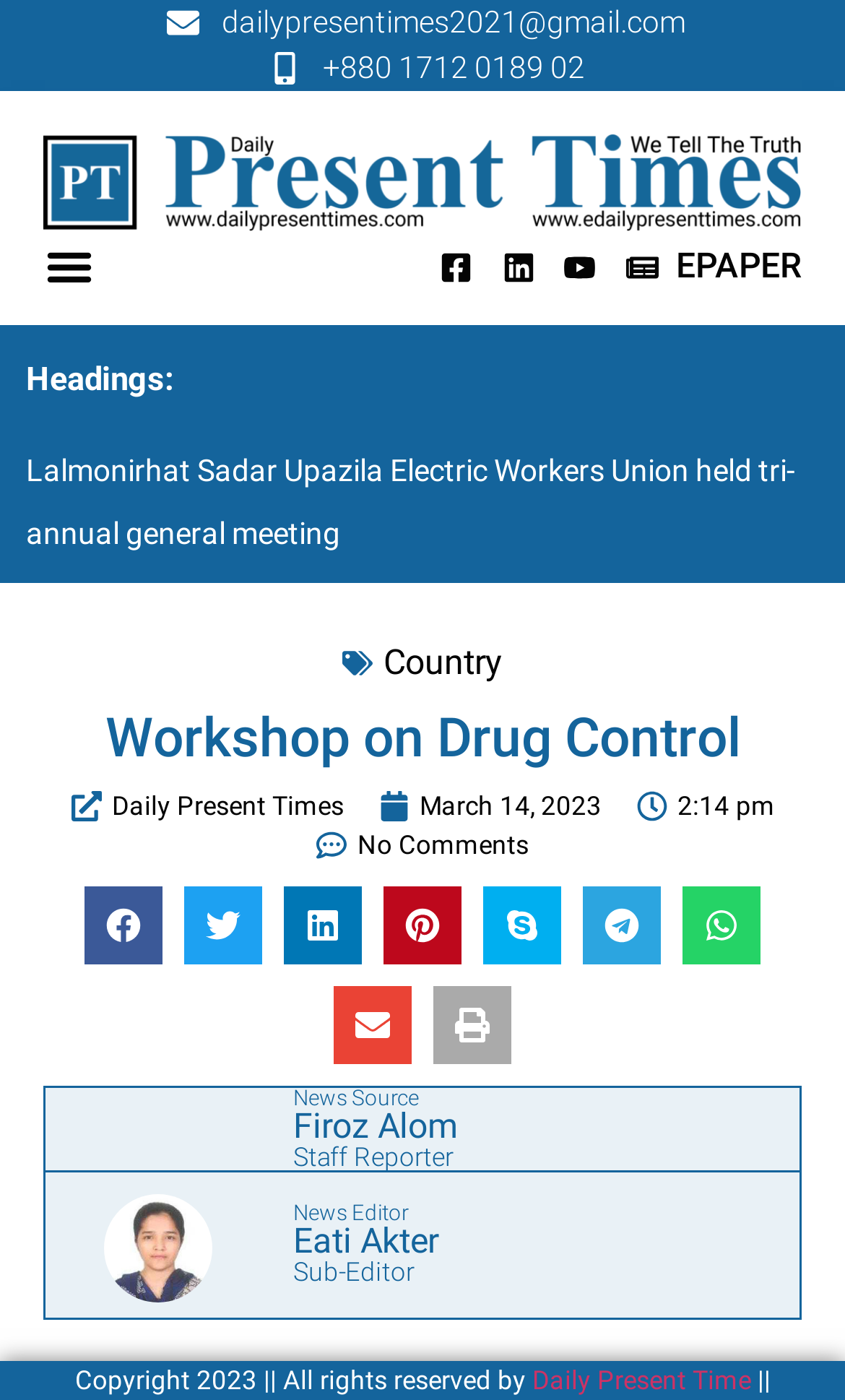Provide an in-depth caption for the contents of the webpage.

The webpage appears to be a news article page from the Daily Present Times website. At the top, there is a logo of the website, accompanied by a menu toggle button. Below the logo, there are contact details, including an email address and a phone number.

On the left side, there is a section with a heading "Headings:" followed by a list of links, including "EPAPER". Below this section, there is a news article with a heading "Workshop on Drug Control" and a subheading "Anichuzzaman Anich MP distributed agricultural machinery at subsidized prices in Trishal". The article is accompanied by a timestamp "March 14, 2023, 2:14 pm" and has no comments.

On the right side, there are social media sharing buttons, including Facebook, Twitter, LinkedIn, Pinterest, Skype, Telegram, and WhatsApp. Below the sharing buttons, there are buttons to share the article via email and print.

At the bottom of the page, there is a section with headings "News Source", "Firoz Alom", "Staff Reporter", "News Editor", and "Eati Akter, Sub-editor", along with an image of Eati Akter. The page ends with a copyright notice "Copyright 2023 || All rights reserved by Daily Present Time".